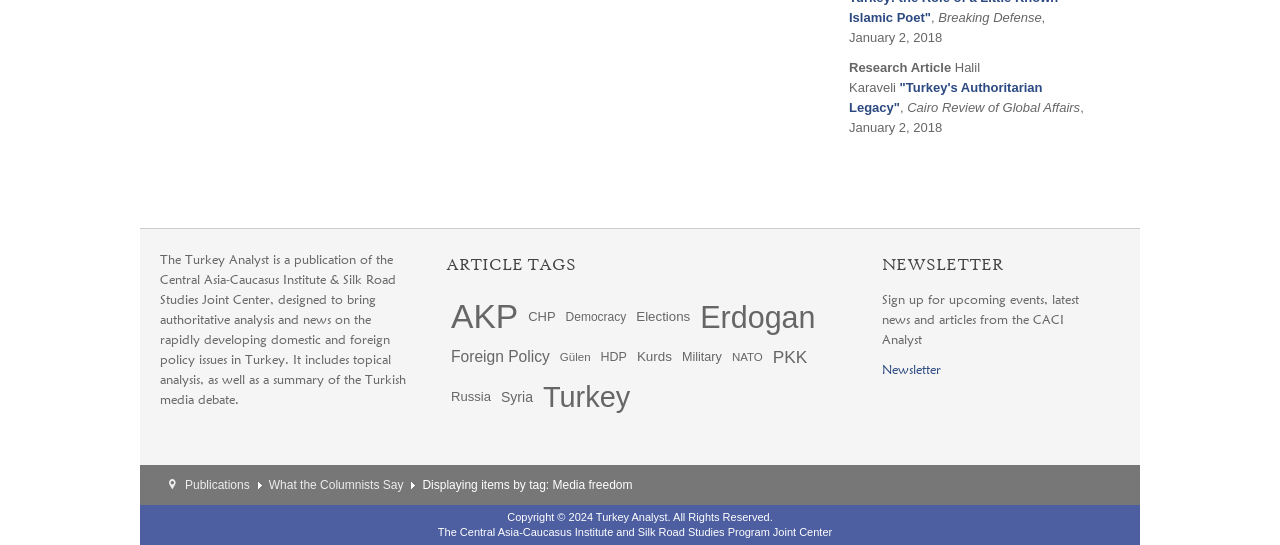Identify the bounding box for the UI element specified in this description: ""Turkey's Authoritarian Legacy"". The coordinates must be four float numbers between 0 and 1, formatted as [left, top, right, bottom].

[0.663, 0.147, 0.814, 0.211]